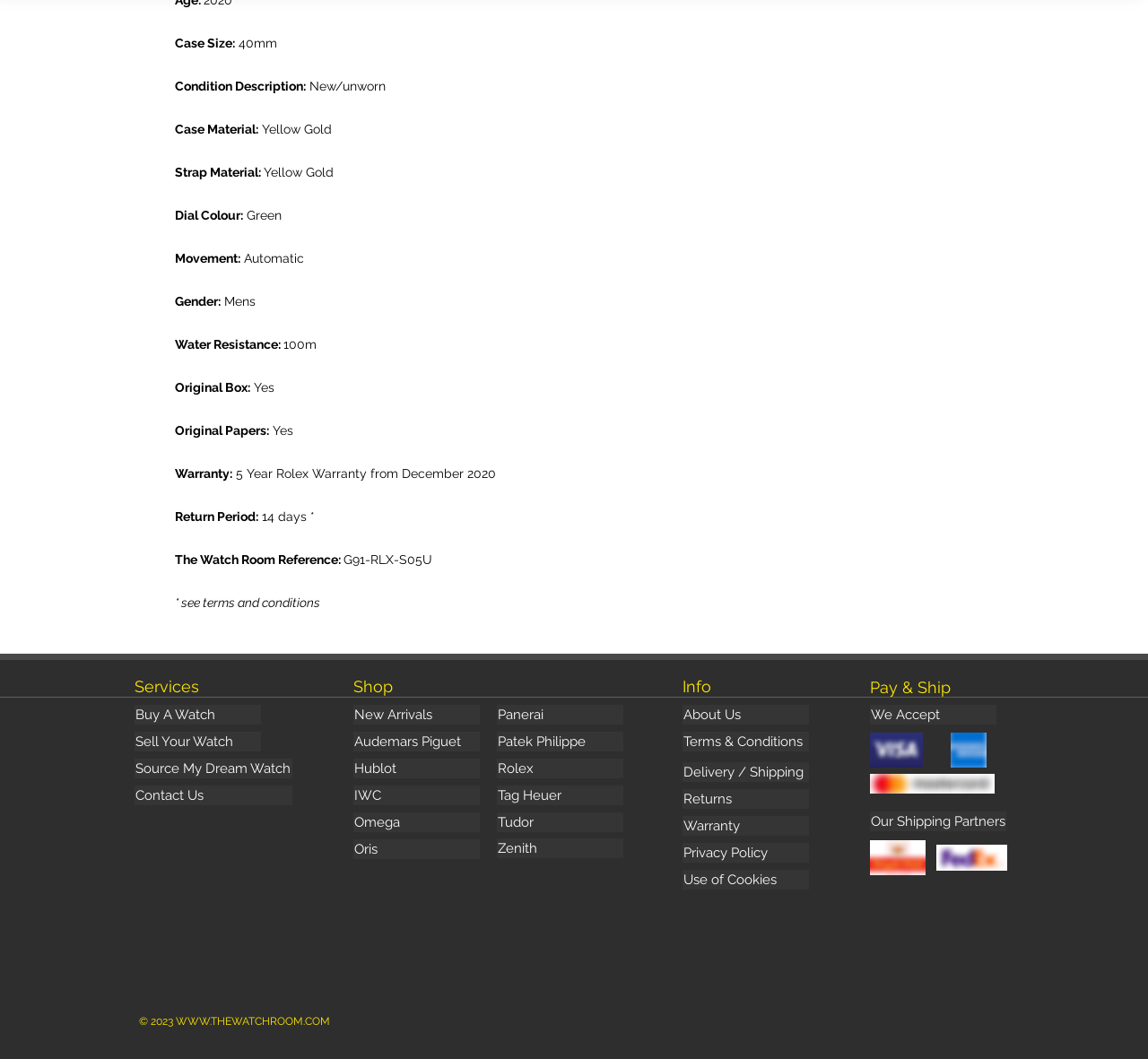Could you specify the bounding box coordinates for the clickable section to complete the following instruction: "Click on the 'We Accept' button"?

[0.758, 0.666, 0.868, 0.684]